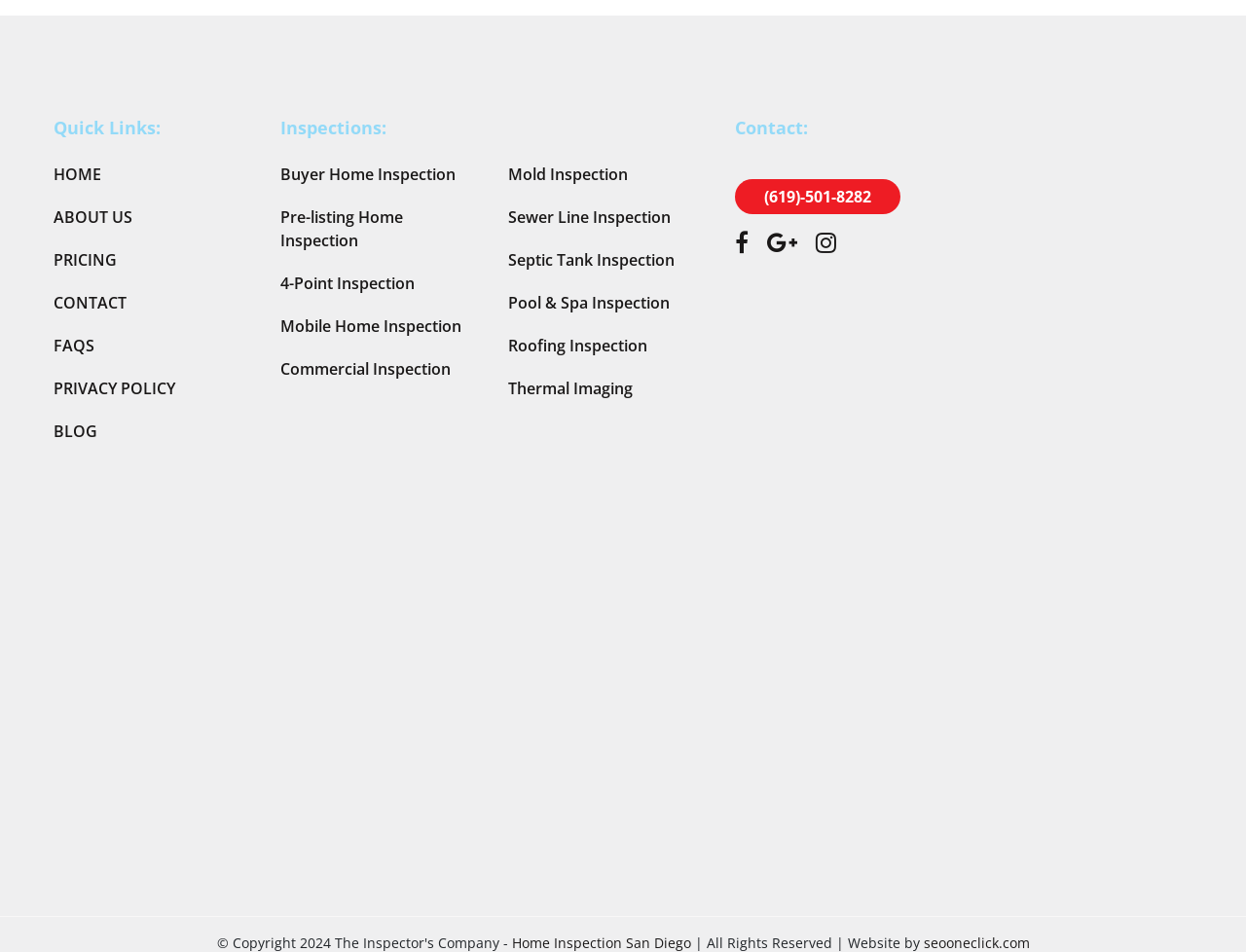Use a single word or phrase to answer the question:
How many social media links are there?

3